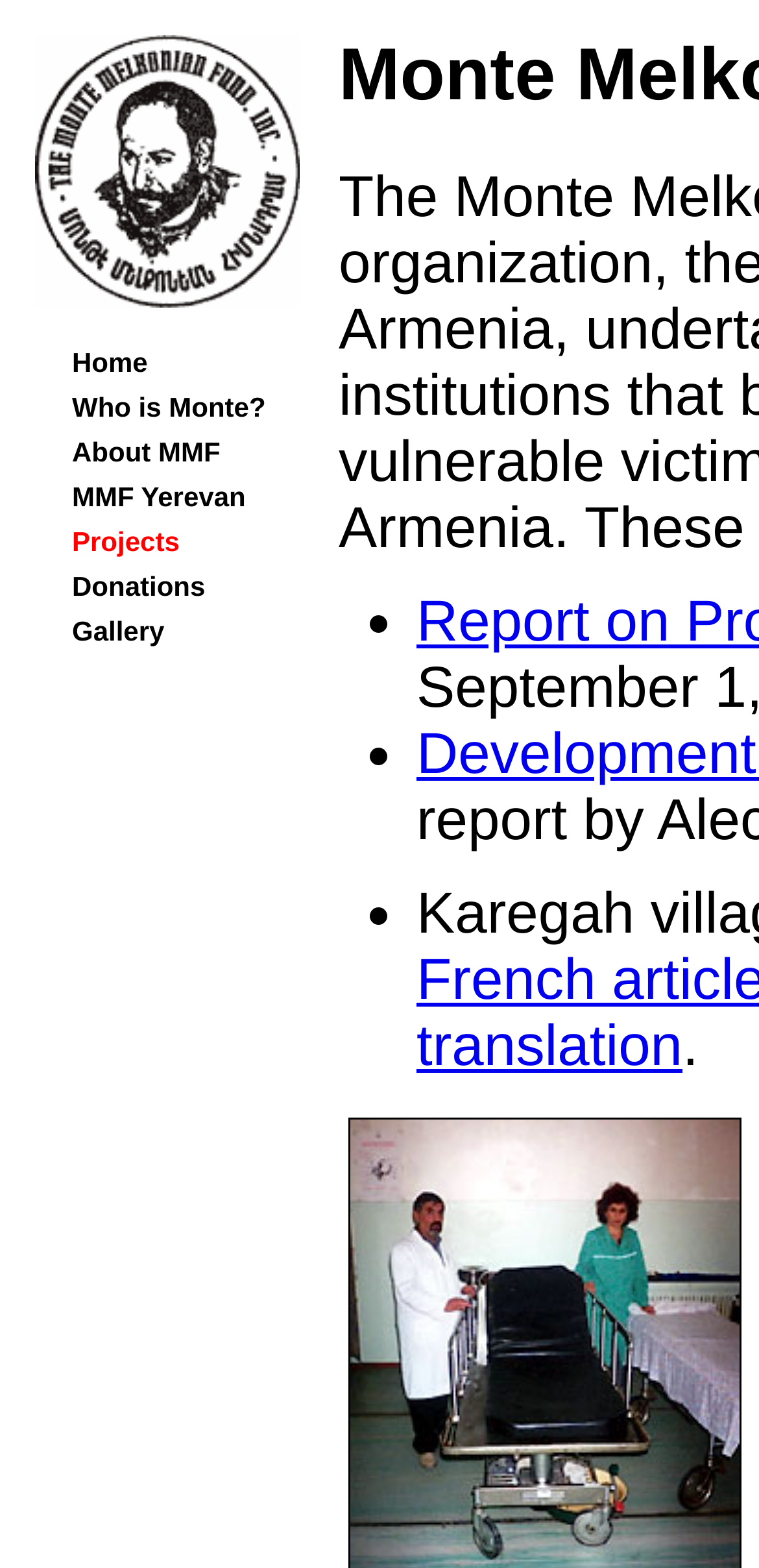How many list markers are there? Refer to the image and provide a one-word or short phrase answer.

3